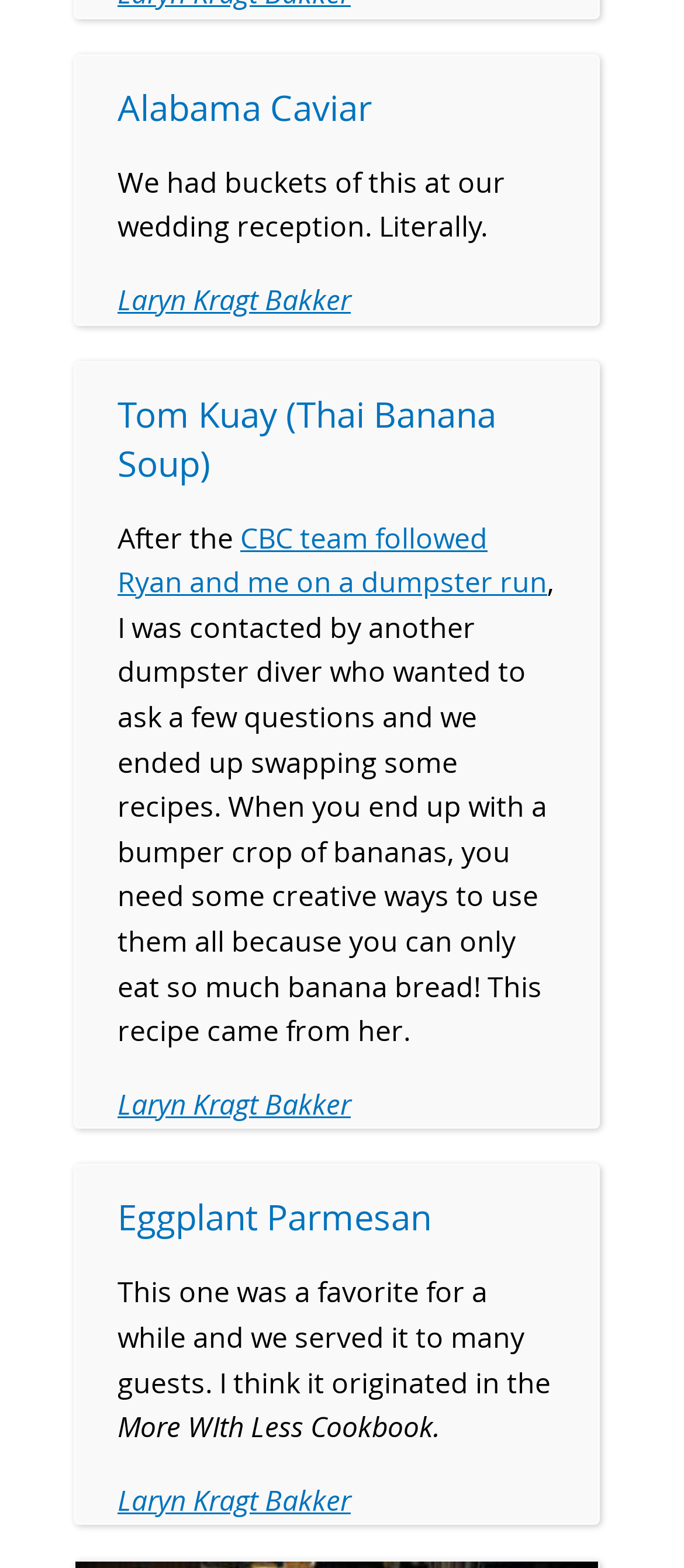Who is the author of the text on this page?
Please answer the question with a detailed and comprehensive explanation.

I found multiple links with the text 'Laryn Kragt Bakker' scattered throughout the page, which suggests that this person is the author of the text on this page.